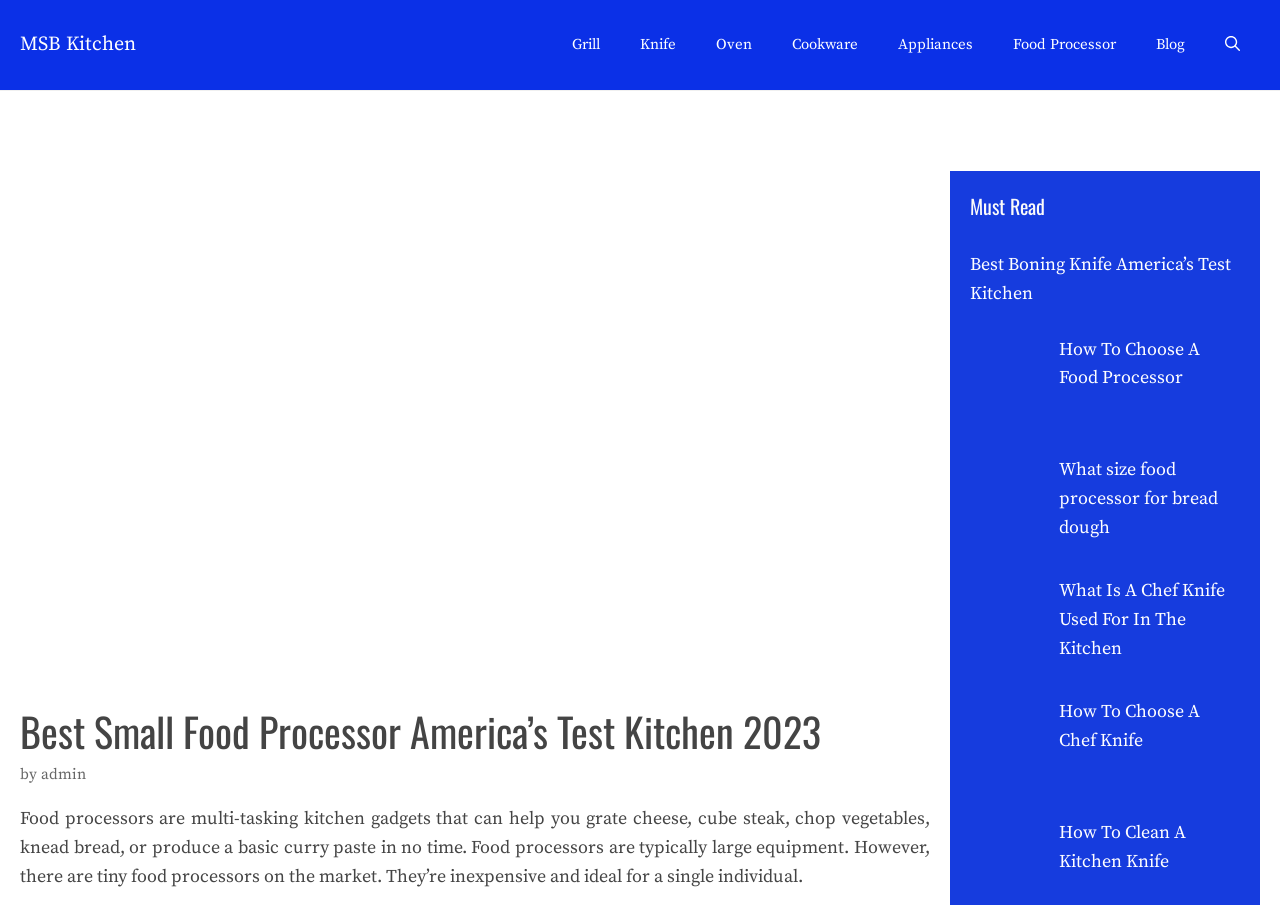Determine the bounding box coordinates of the clickable region to execute the instruction: "Read the 'Best Small Food Processor America’s Test Kitchen 2023' article". The coordinates should be four float numbers between 0 and 1, denoted as [left, top, right, bottom].

[0.016, 0.779, 0.727, 0.836]